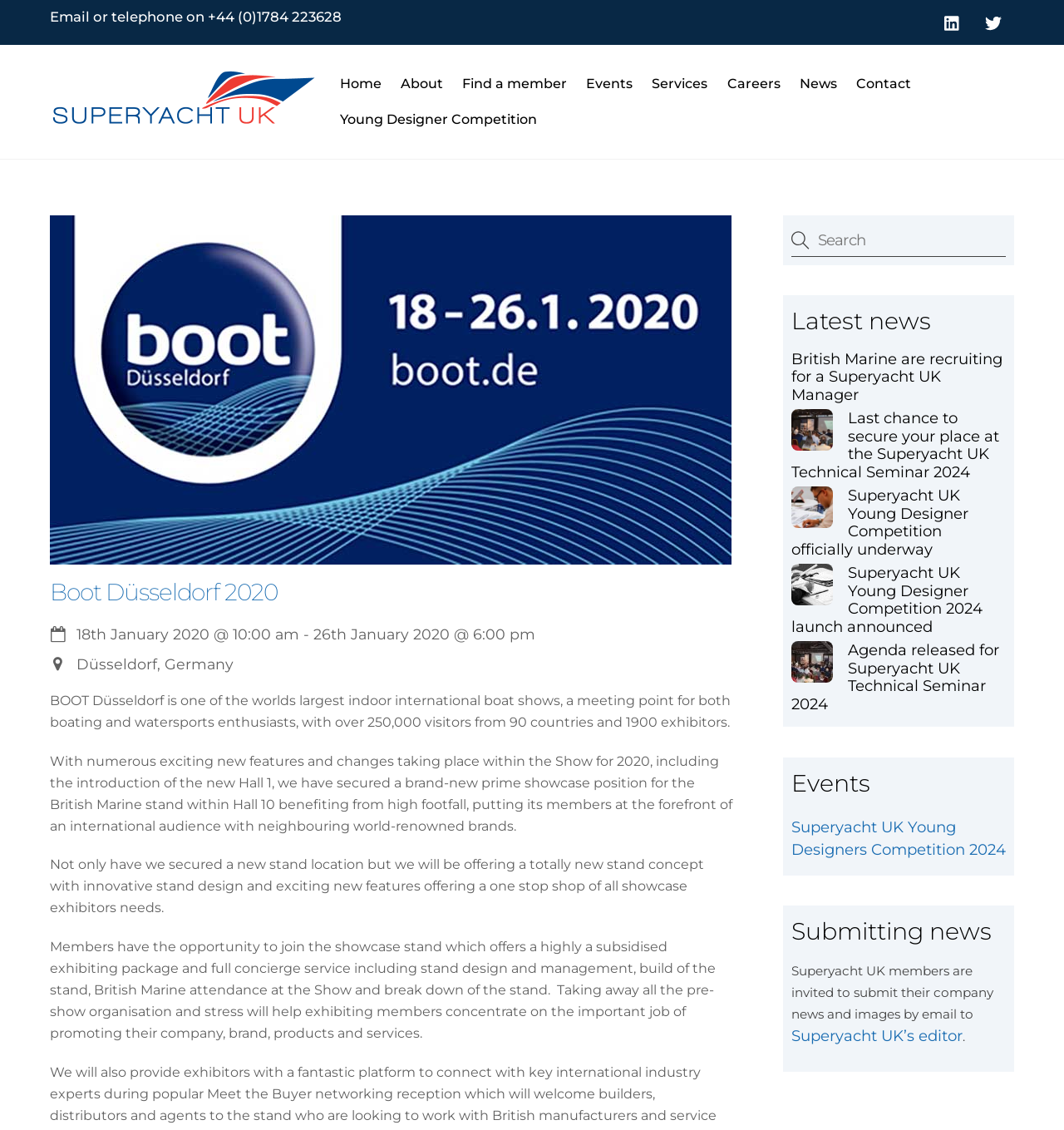Respond to the question below with a concise word or phrase:
What is the event mentioned on the webpage?

Boot Düsseldorf 2020